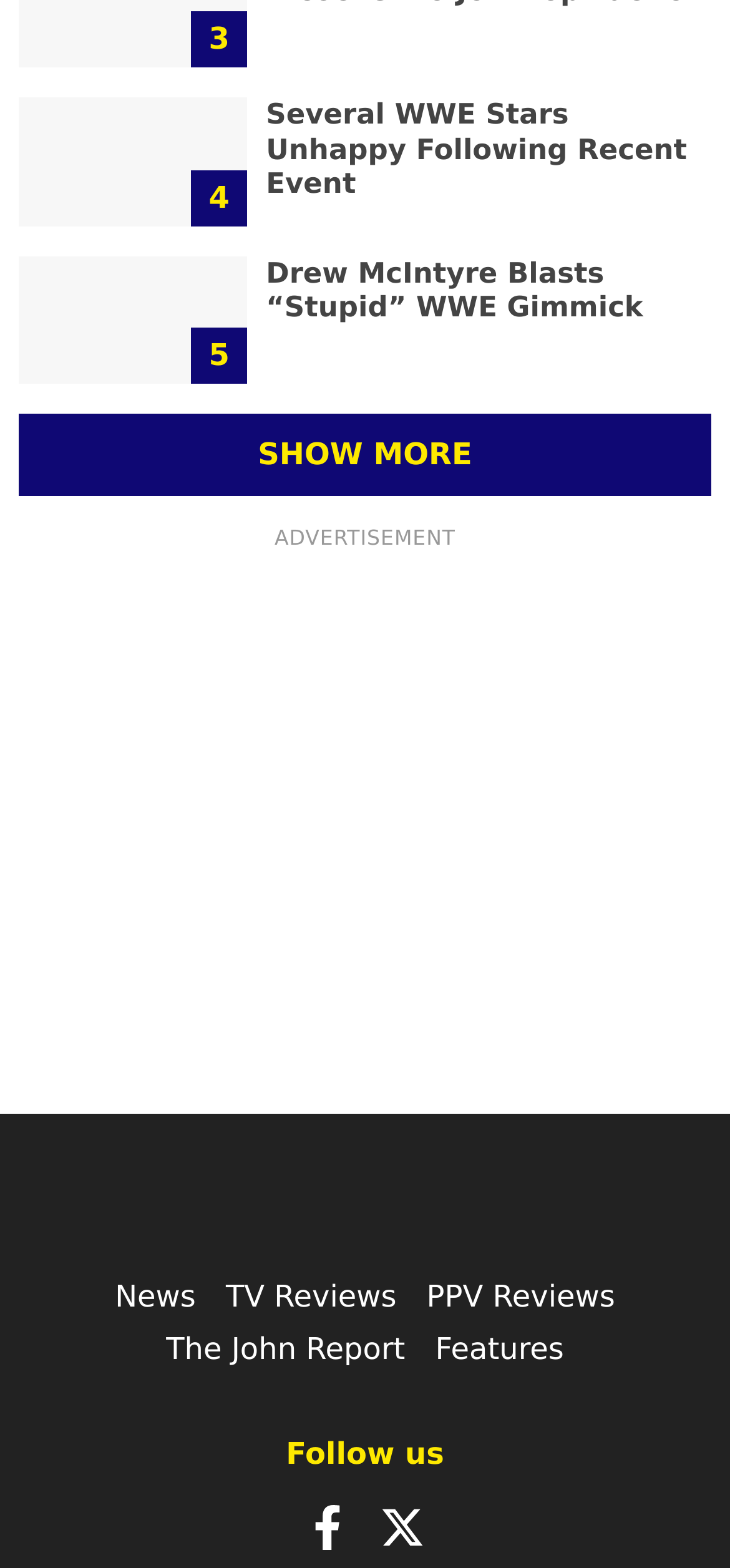Please identify the bounding box coordinates of the clickable element to fulfill the following instruction: "Visit the 'News' section". The coordinates should be four float numbers between 0 and 1, i.e., [left, top, right, bottom].

[0.157, 0.815, 0.268, 0.838]